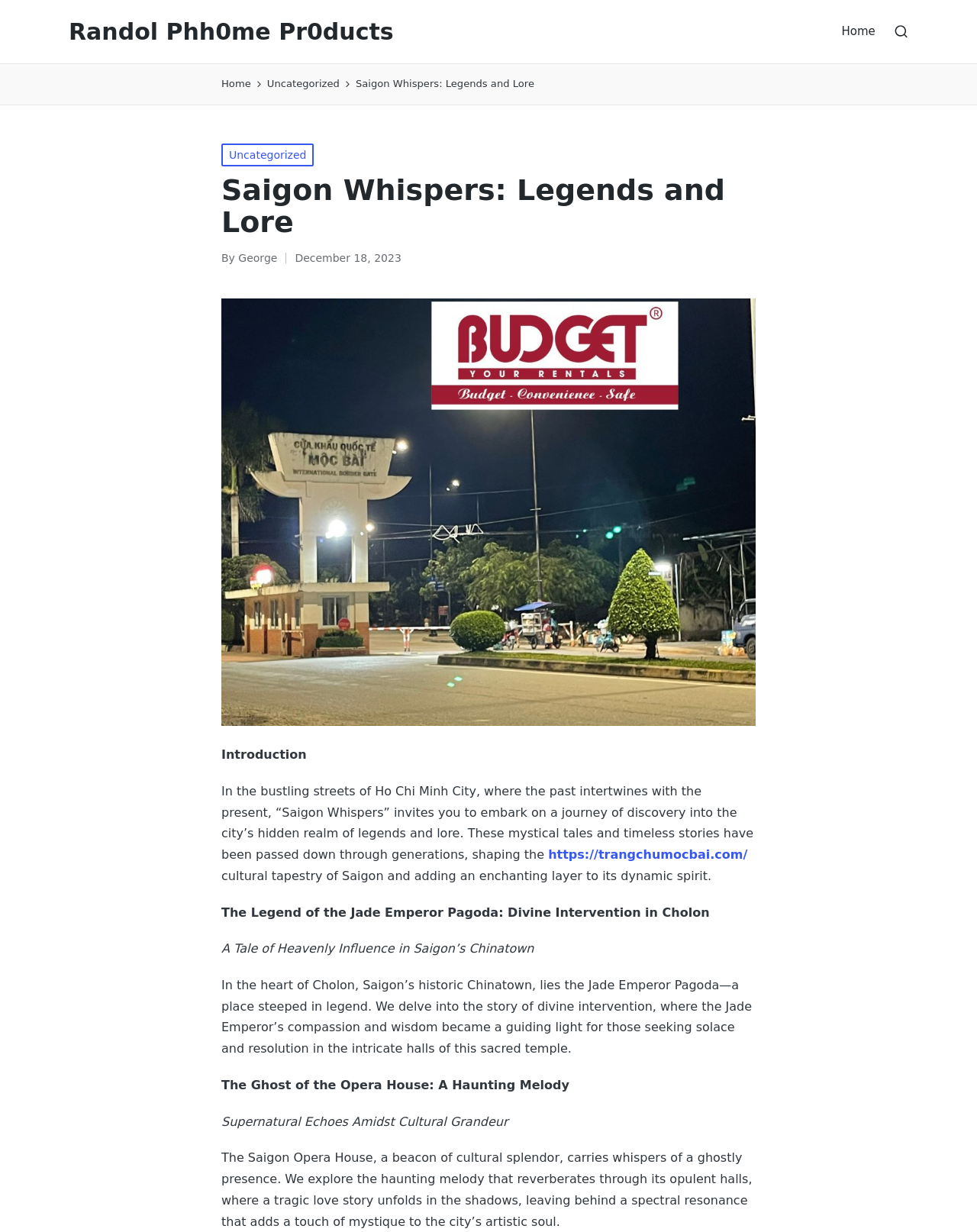Respond with a single word or short phrase to the following question: 
What is the title of the article?

Saigon Whispers: Legends and Lore